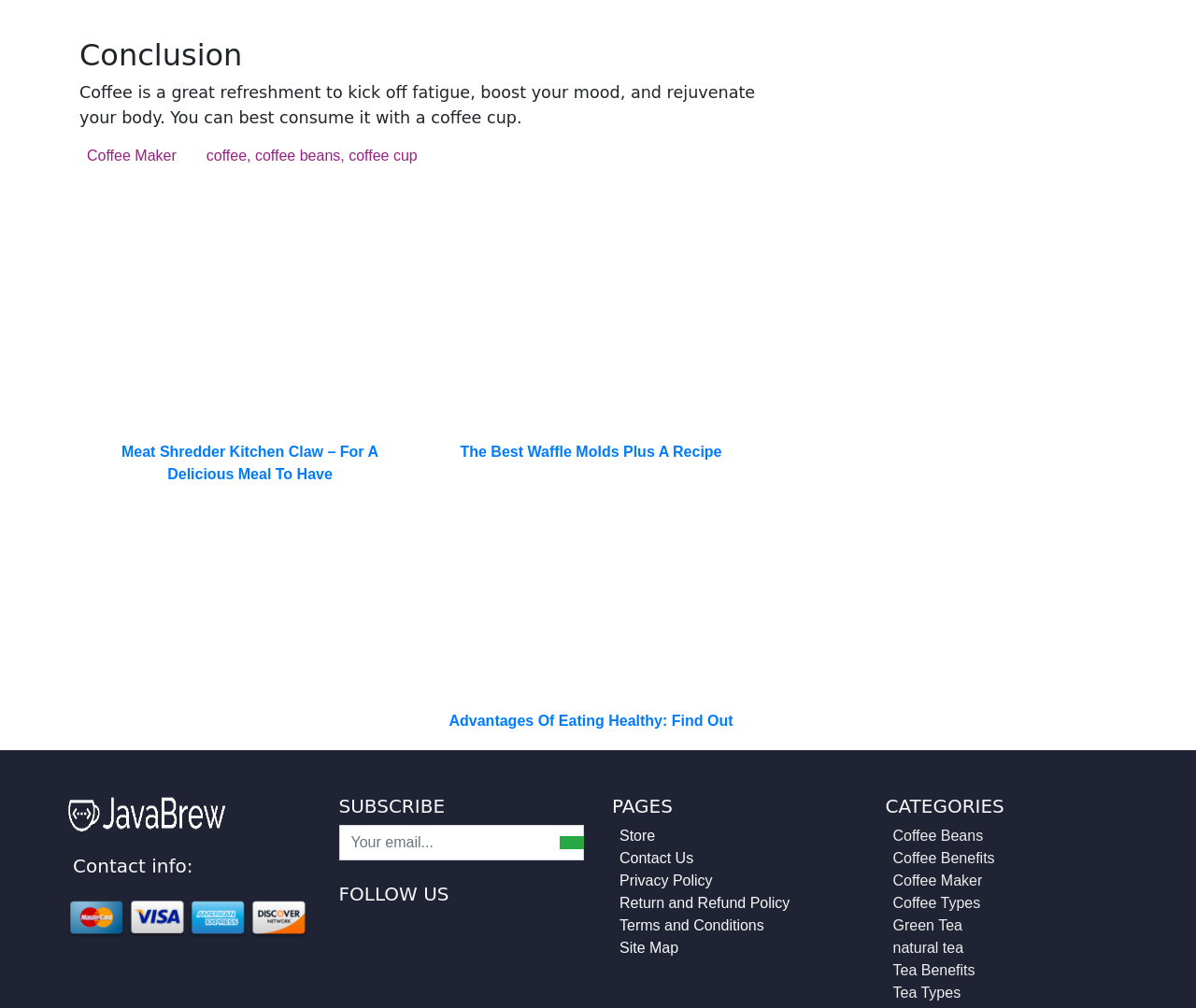What is the purpose of the 'SUBSCRIBE' section? Please answer the question using a single word or phrase based on the image.

to subscribe to a newsletter